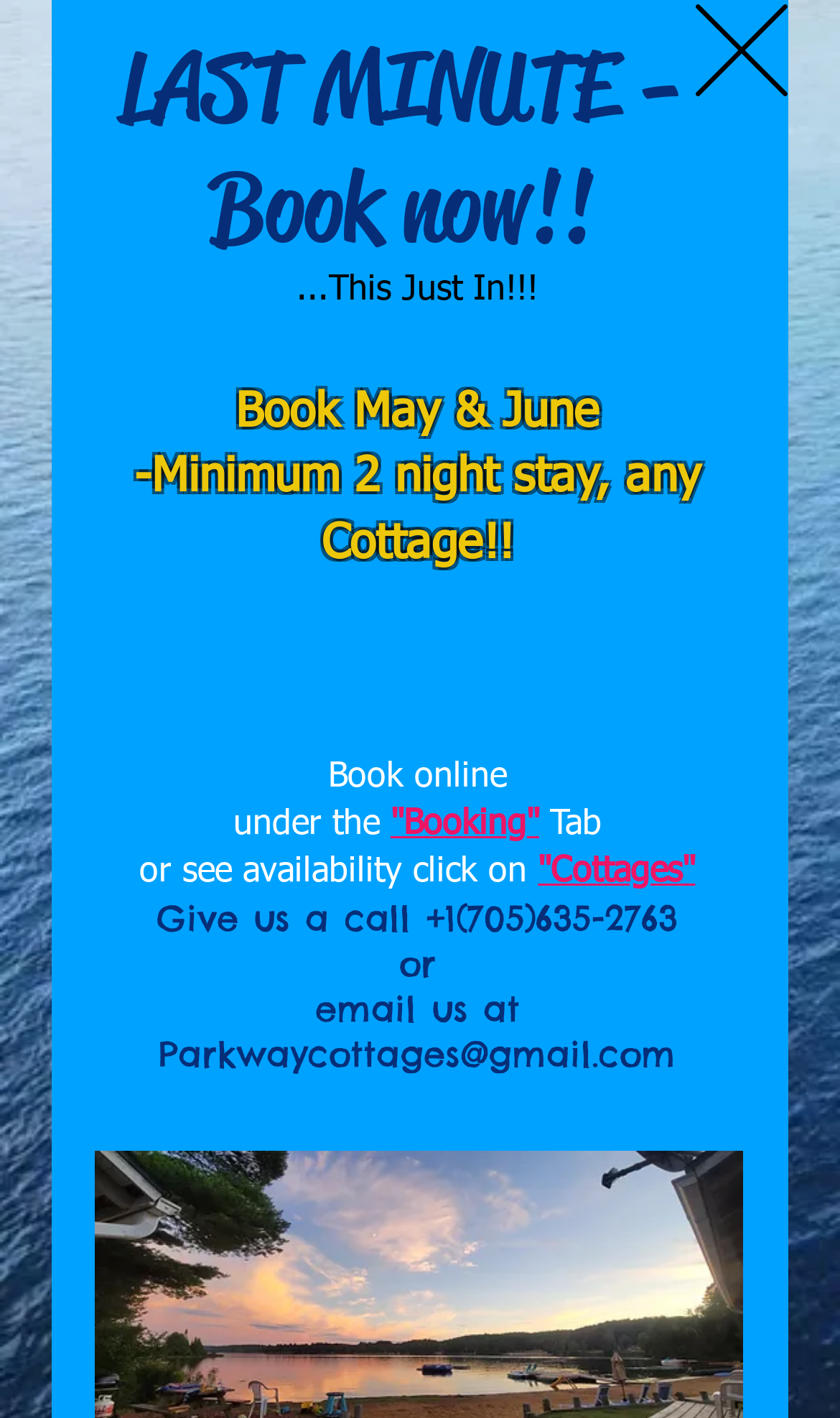Identify the bounding box coordinates for the UI element described by the following text: "parent_node: Tabs aria-label="Open navigation menu"". Provide the coordinates as four float numbers between 0 and 1, in the format [left, top, right, bottom].

[0.0, 0.149, 0.326, 0.188]